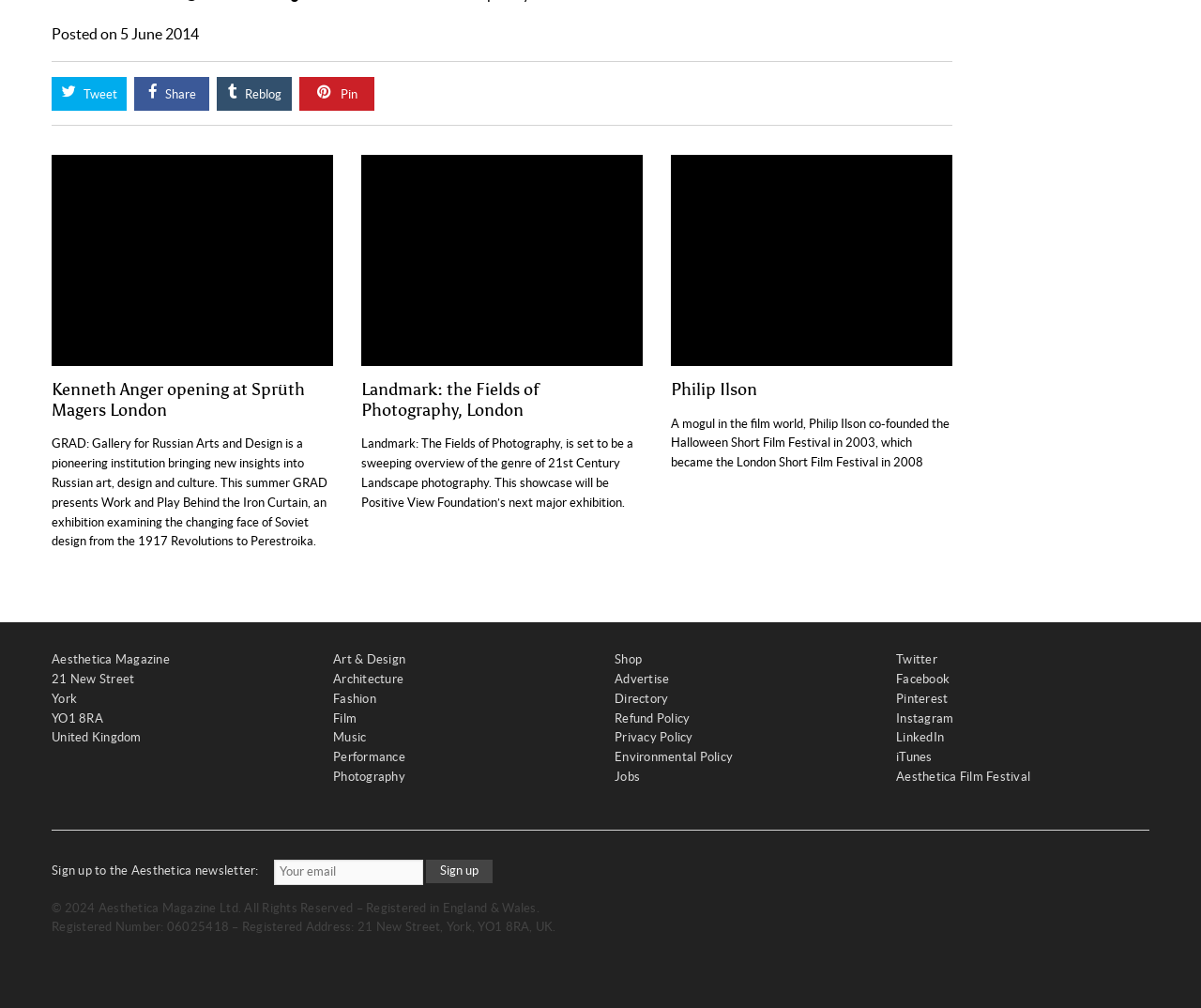Provide a short answer to the following question with just one word or phrase: What is the address of Aesthetica Magazine?

21 New Street, York, YO1 8RA